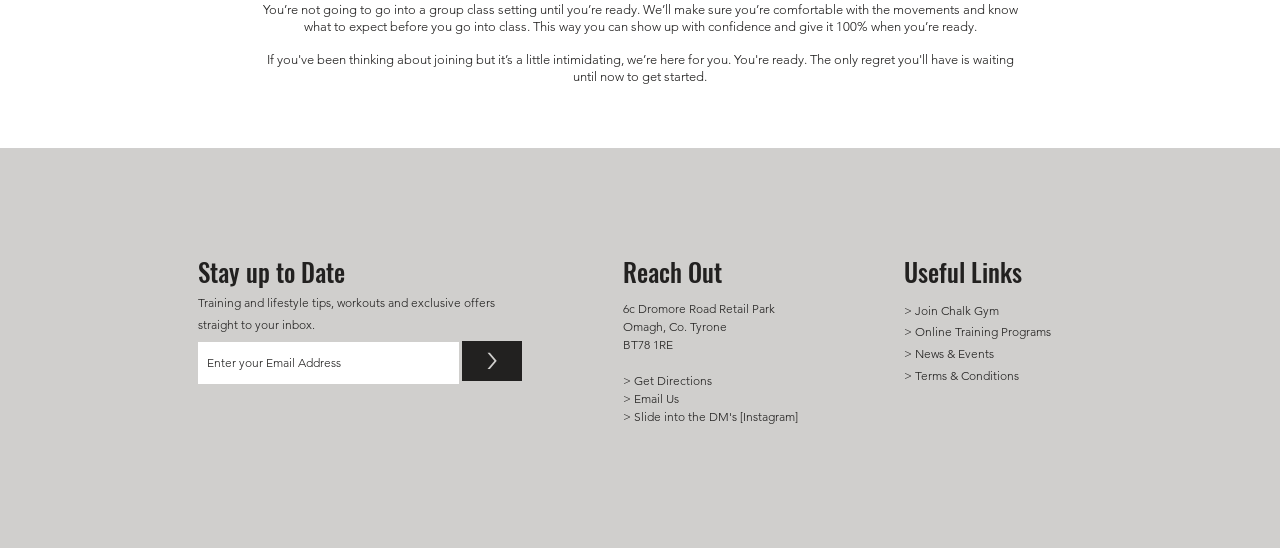What is the purpose of the text box?
Please provide a comprehensive answer based on the details in the screenshot.

The text box is located below the 'Stay up to Date' heading and has a label 'Enter your Email Address'. It is required to be filled, indicating that it is used to collect email addresses from users who want to stay updated with training and lifestyle tips, workouts, and exclusive offers.